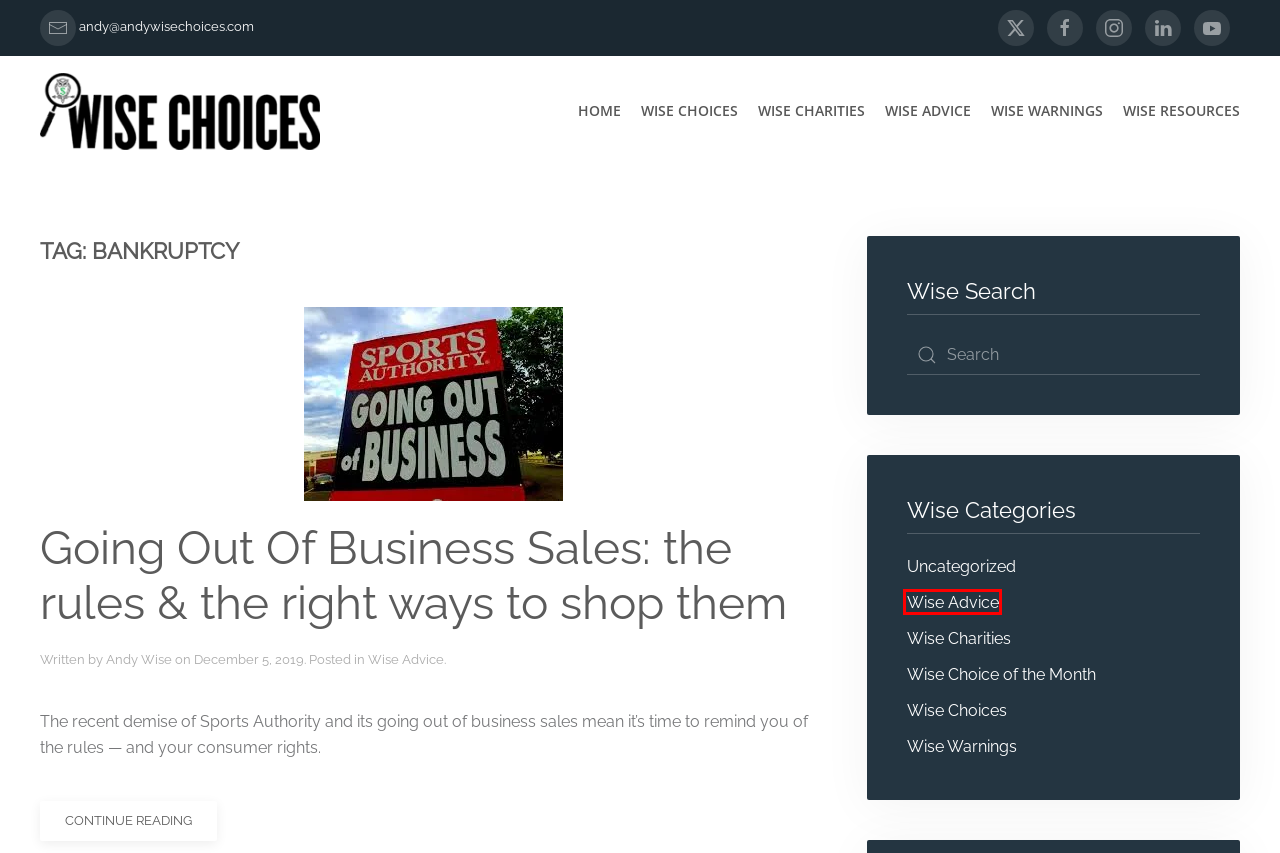Examine the screenshot of a webpage with a red bounding box around a specific UI element. Identify which webpage description best matches the new webpage that appears after clicking the element in the red bounding box. Here are the candidates:
A. andy wise on your side Archives - andywisechoices.com
B. Going Out Of Business Sales: the rules & the right ways to shop them - andywisechoices.com
C. andy wise wmc action news 5 Archives - andywisechoices.com
D. Andy Wise Advice Blog - by Consumer Investigator Memphis TN
E. wise choices Archives - andywisechoices.com
F. ftc Archives - andywisechoices.com
G. memphis wise choices Archives - andywisechoices.com
H. Wise Advice Archives - andywisechoices.com

H